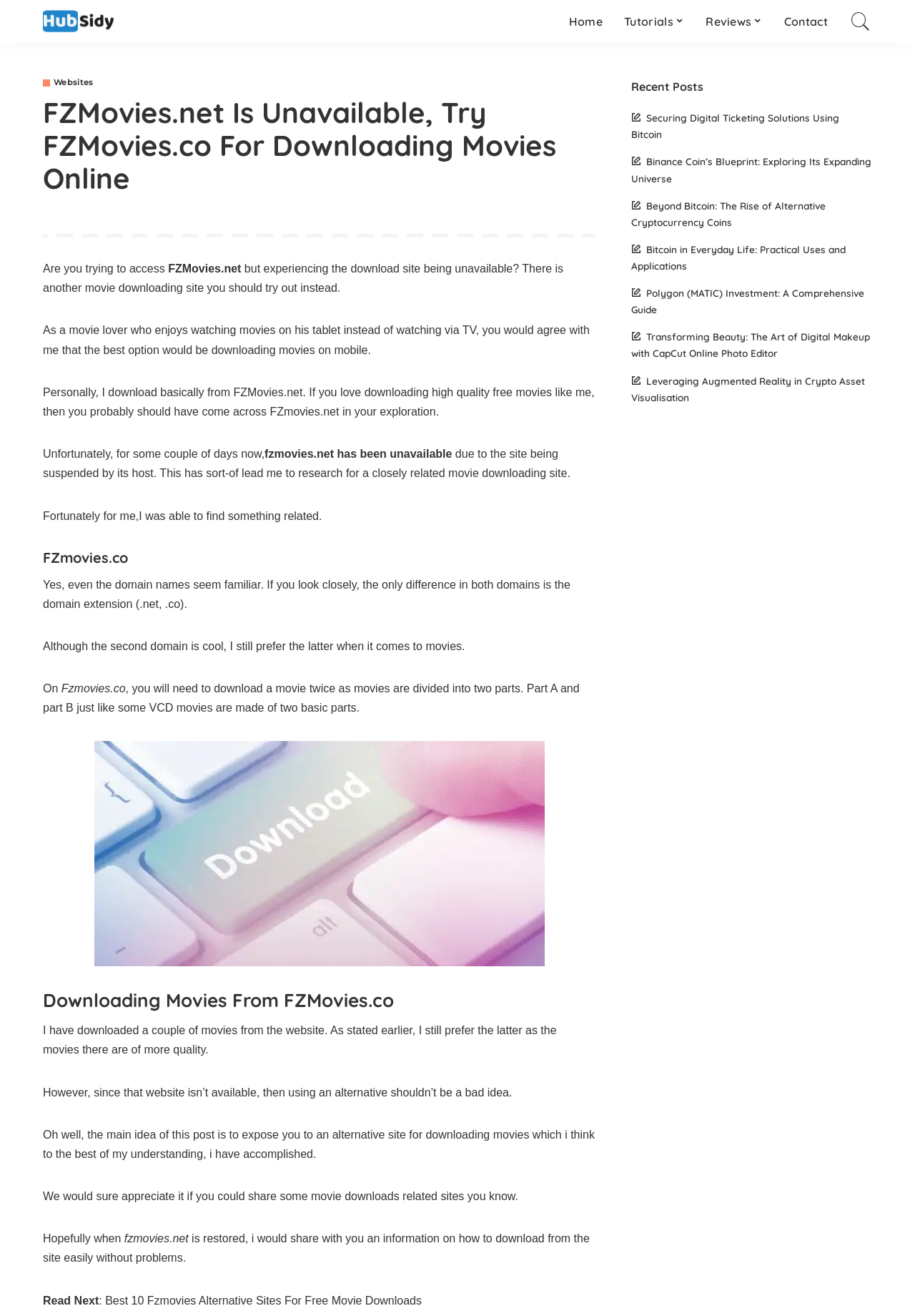Please determine the bounding box coordinates of the clickable area required to carry out the following instruction: "Click on the 'Contact' link". The coordinates must be four float numbers between 0 and 1, represented as [left, top, right, bottom].

[0.845, 0.0, 0.916, 0.033]